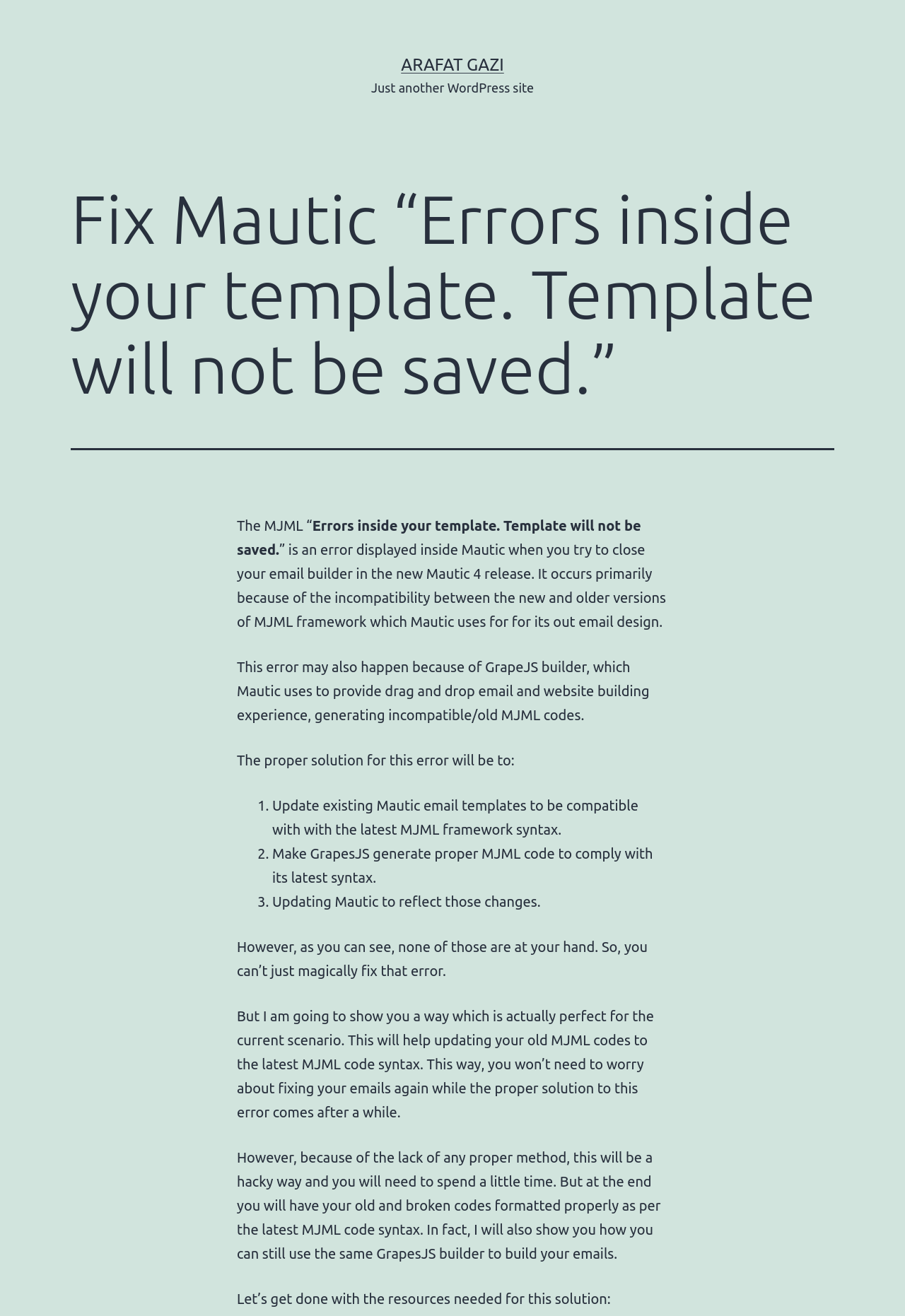How many steps are required to fix the error?
Provide a well-explained and detailed answer to the question.

The webpage lists three steps to fix the error: updating existing Mautic email templates to be compatible with the latest MJML framework syntax, making GrapeJS generate proper MJML code, and updating Mautic to reflect those changes.